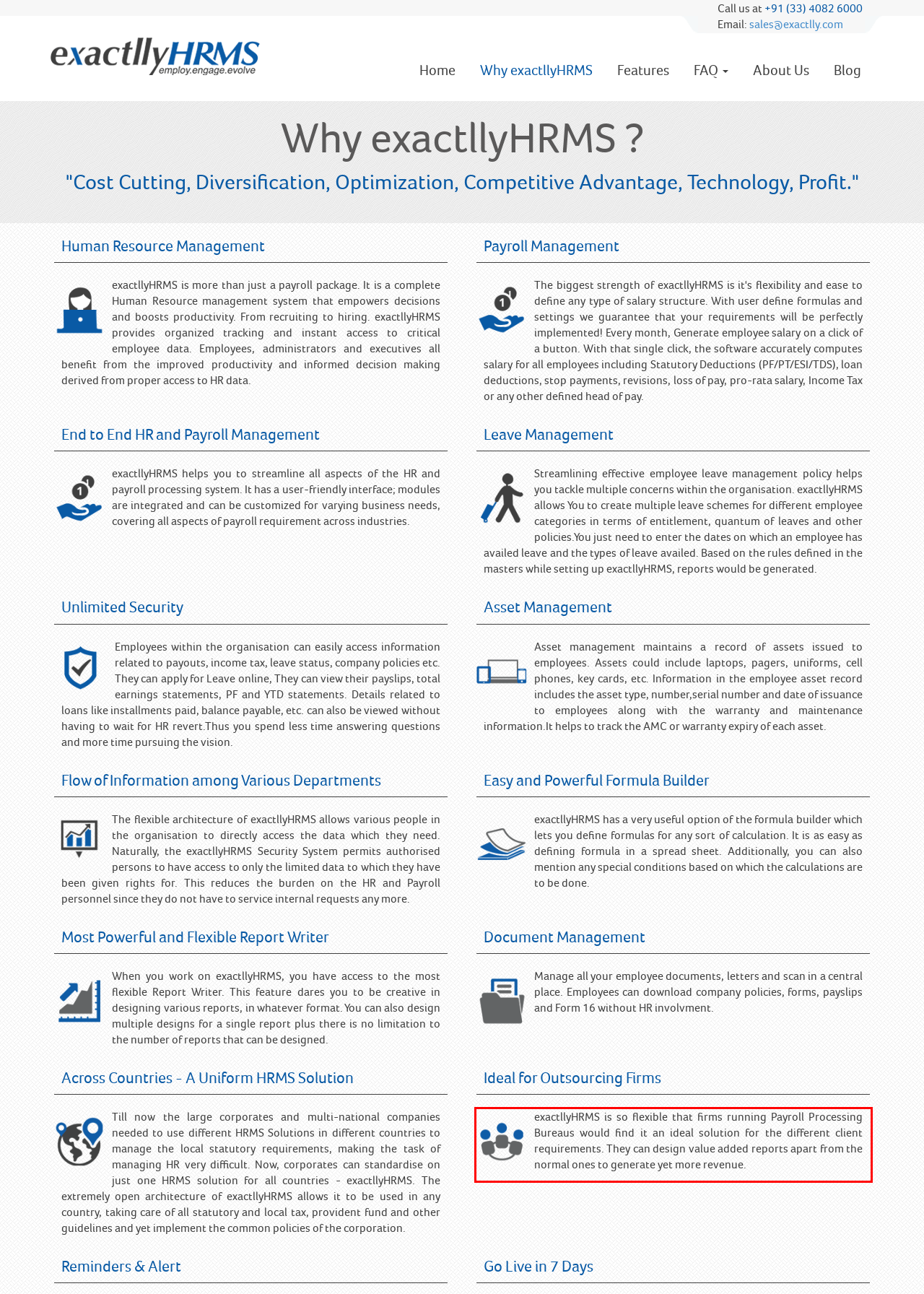From the provided screenshot, extract the text content that is enclosed within the red bounding box.

exactllyHRMS is so flexible that firms running Payroll Processing Bureaus would find it an ideal solution for the different client requirements. They can design value added reports apart from the normal ones to generate yet more revenue.